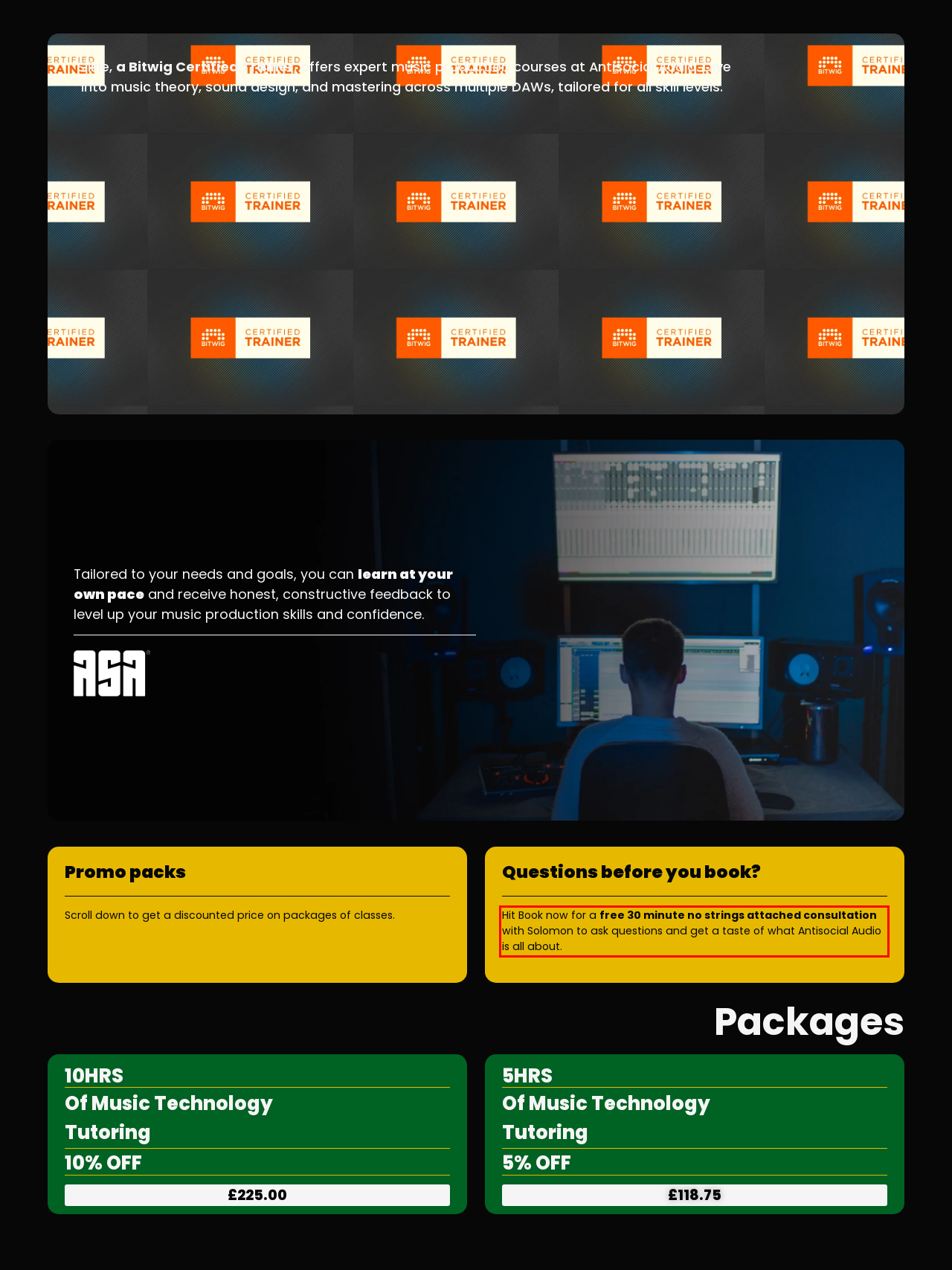Analyze the screenshot of a webpage where a red rectangle is bounding a UI element. Extract and generate the text content within this red bounding box.

Hit Book now for a free 30 minute no strings attached consultation with Solomon to ask questions and get a taste of what Antisocial Audio is all about.